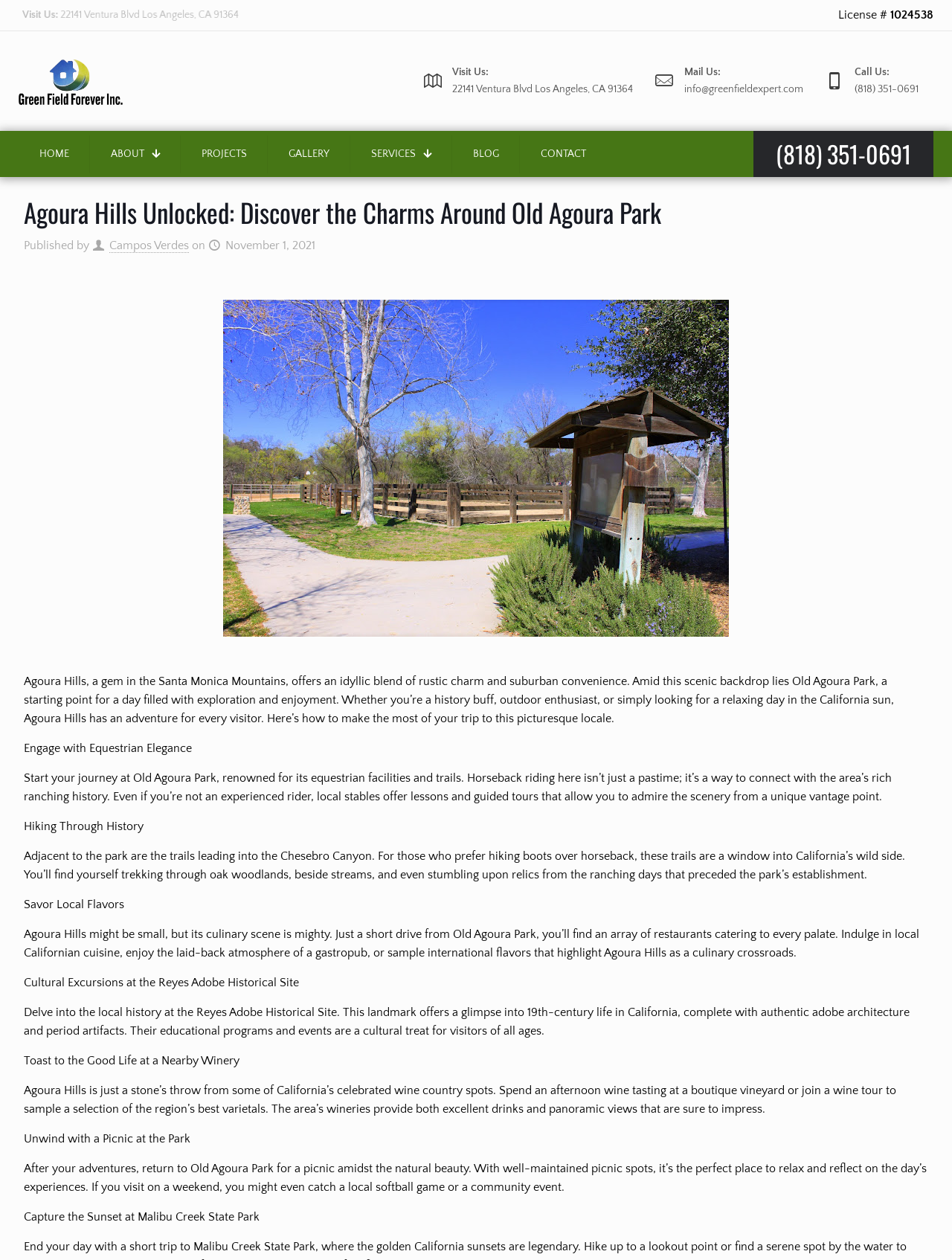What is the license number of Green Field Forever Inc?
We need a detailed and meticulous answer to the question.

I found the license number by looking at the static text element that says 'License #' and the corresponding number next to it.